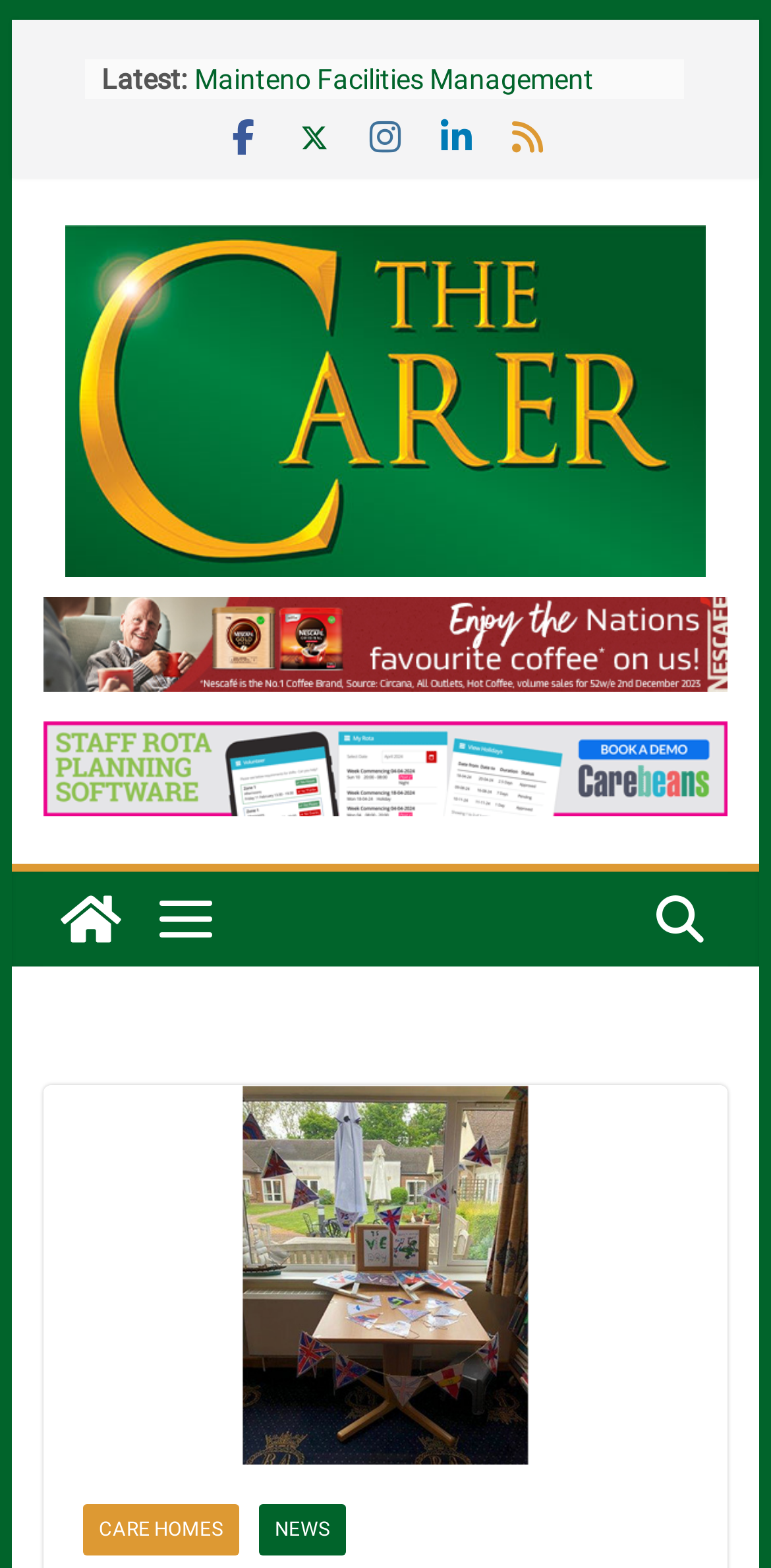Please reply to the following question with a single word or a short phrase:
How many social media links are there?

5